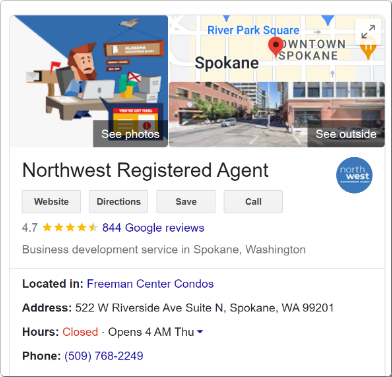Respond with a single word or phrase:
What time will the business open on Thursday?

4 AM